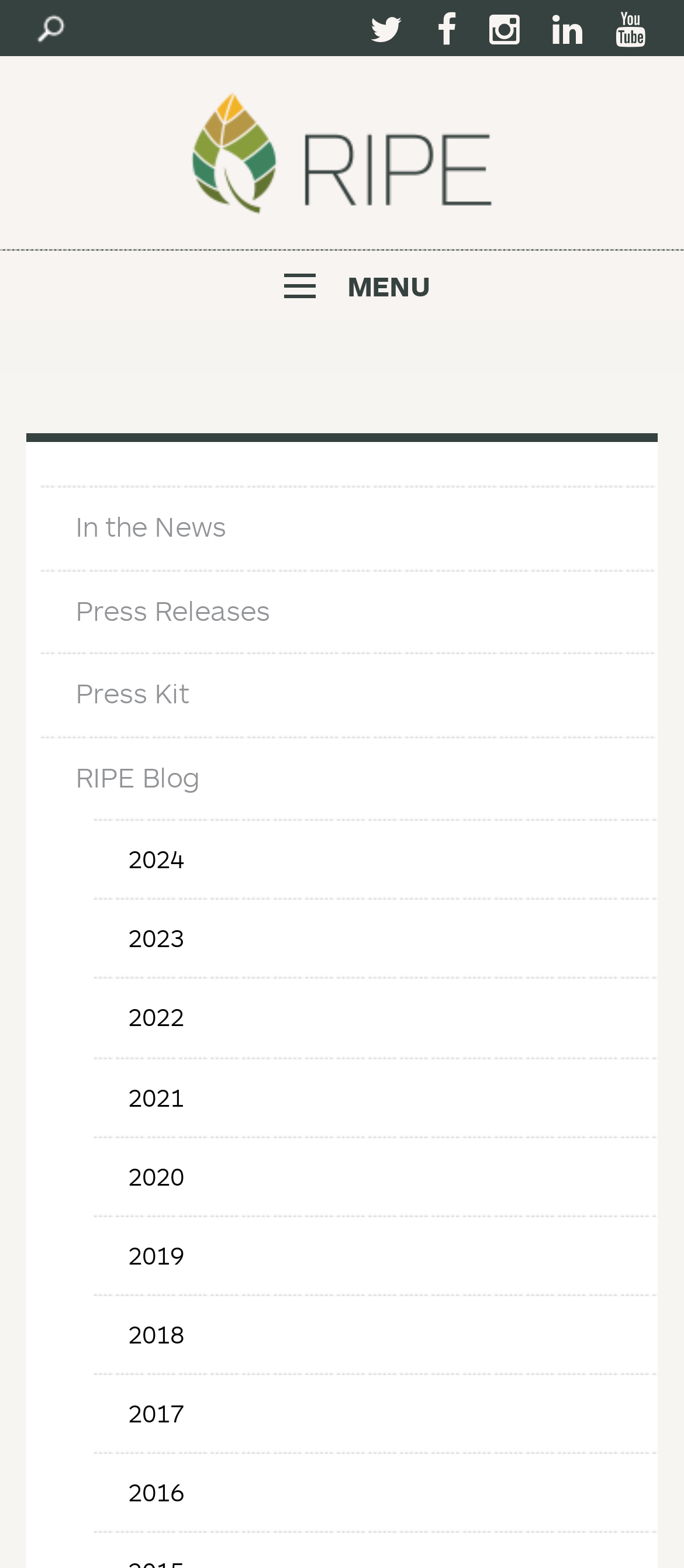Detail the webpage's structure and highlights in your description.

The webpage is titled "Here is ultraphotosynthesis! | RIPE" and has a navigation menu at the top. On the top-right corner, there are five social media links represented by icons. Below the social media links, there is a "Ripe" link. 

To the right of the "Ripe" link, a "MENU" link is located, which expands to a main navigation section. The main navigation section is divided into several links, including "In The News", "Press Releases", "Press Kit", and "RIPE Blog". 

Under the "In The News" section, there are links to news articles categorized by year, ranging from 2016 to 2024. These links are arranged vertically, with the most recent year at the top. 

At the top-left corner, a "Skip to main content" link is provided for accessibility purposes.